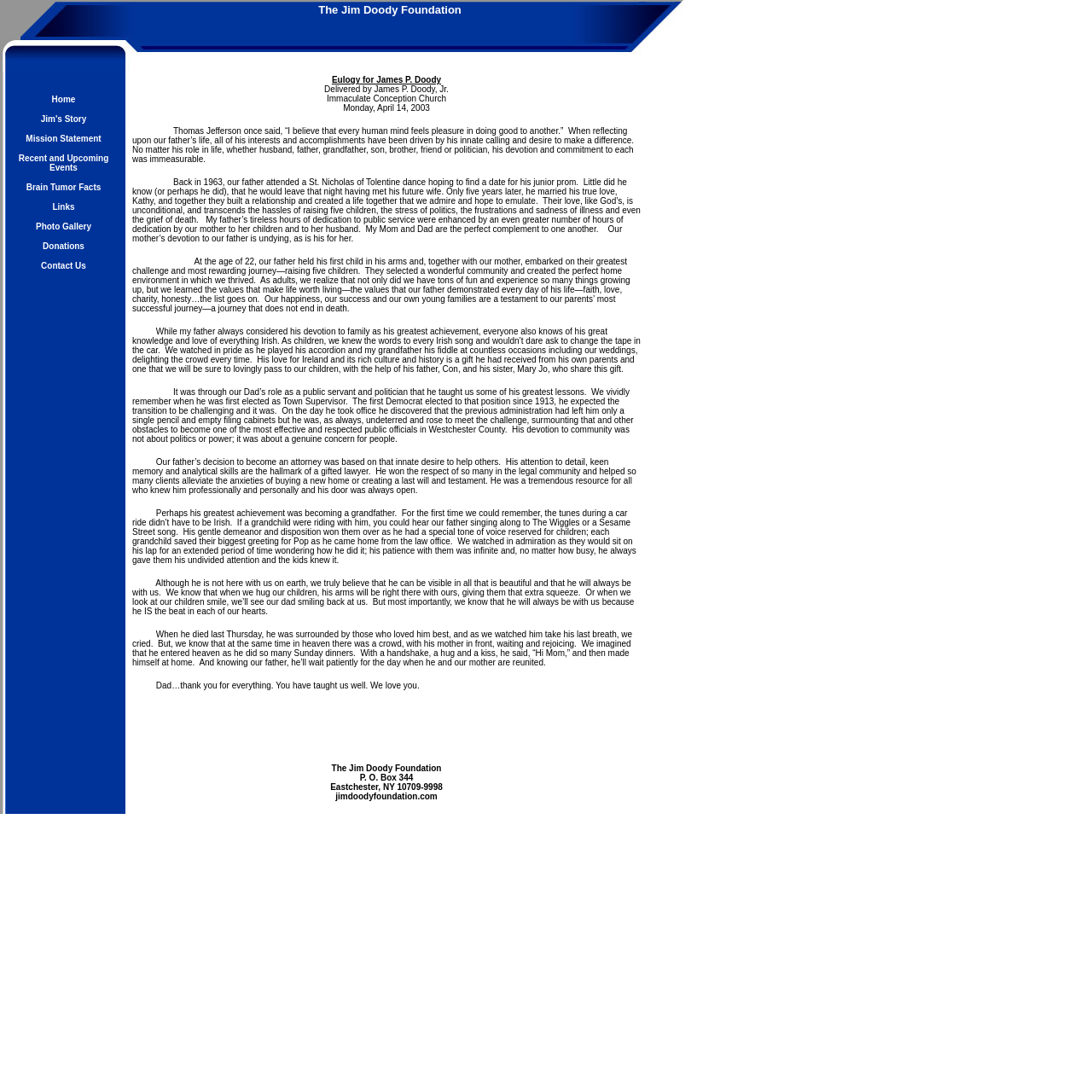Determine the bounding box of the UI component based on this description: "Contact Us". The bounding box coordinates should be four float values between 0 and 1, i.e., [left, top, right, bottom].

[0.038, 0.235, 0.079, 0.248]